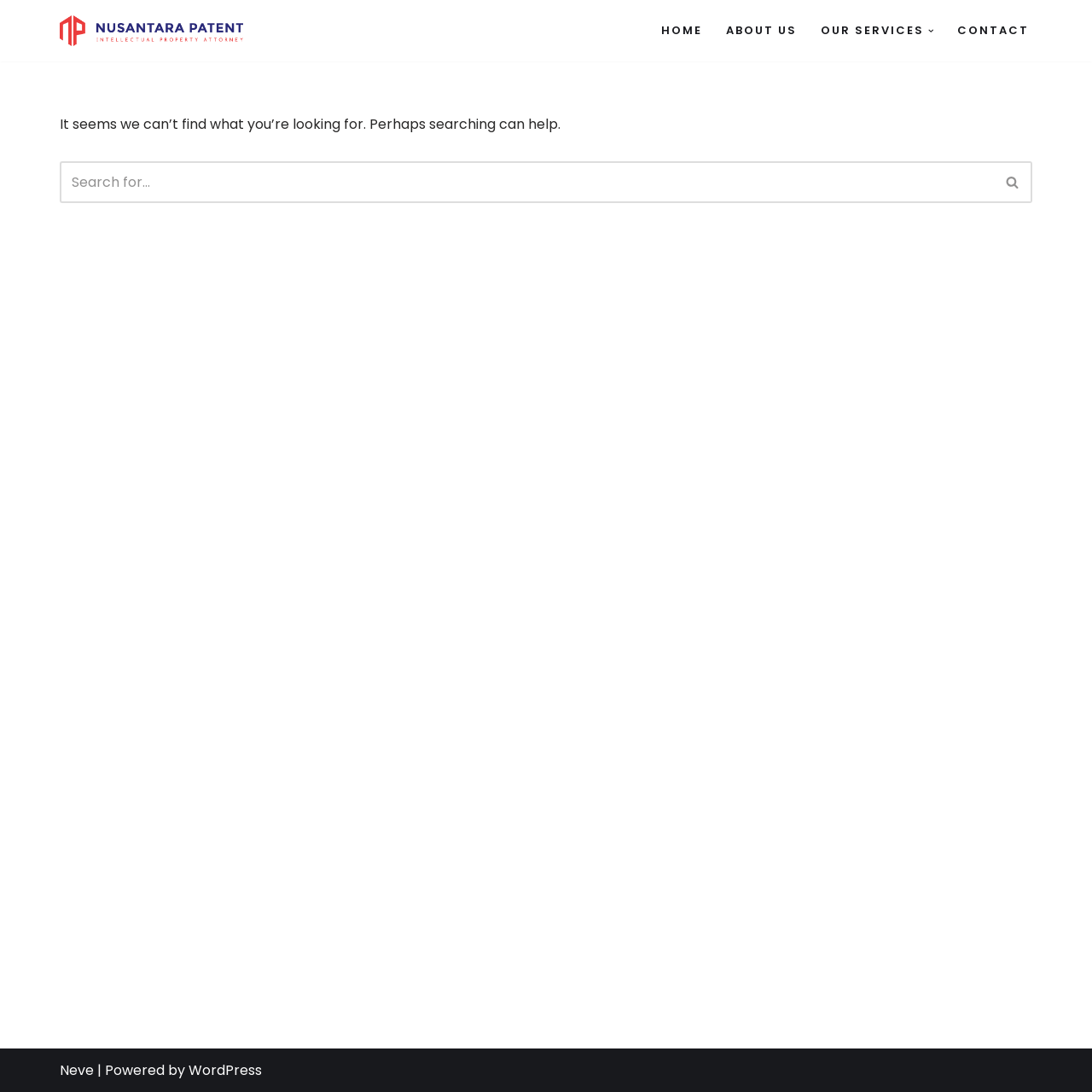Find the bounding box coordinates of the element I should click to carry out the following instruction: "Go to the HOME page".

[0.605, 0.018, 0.643, 0.038]